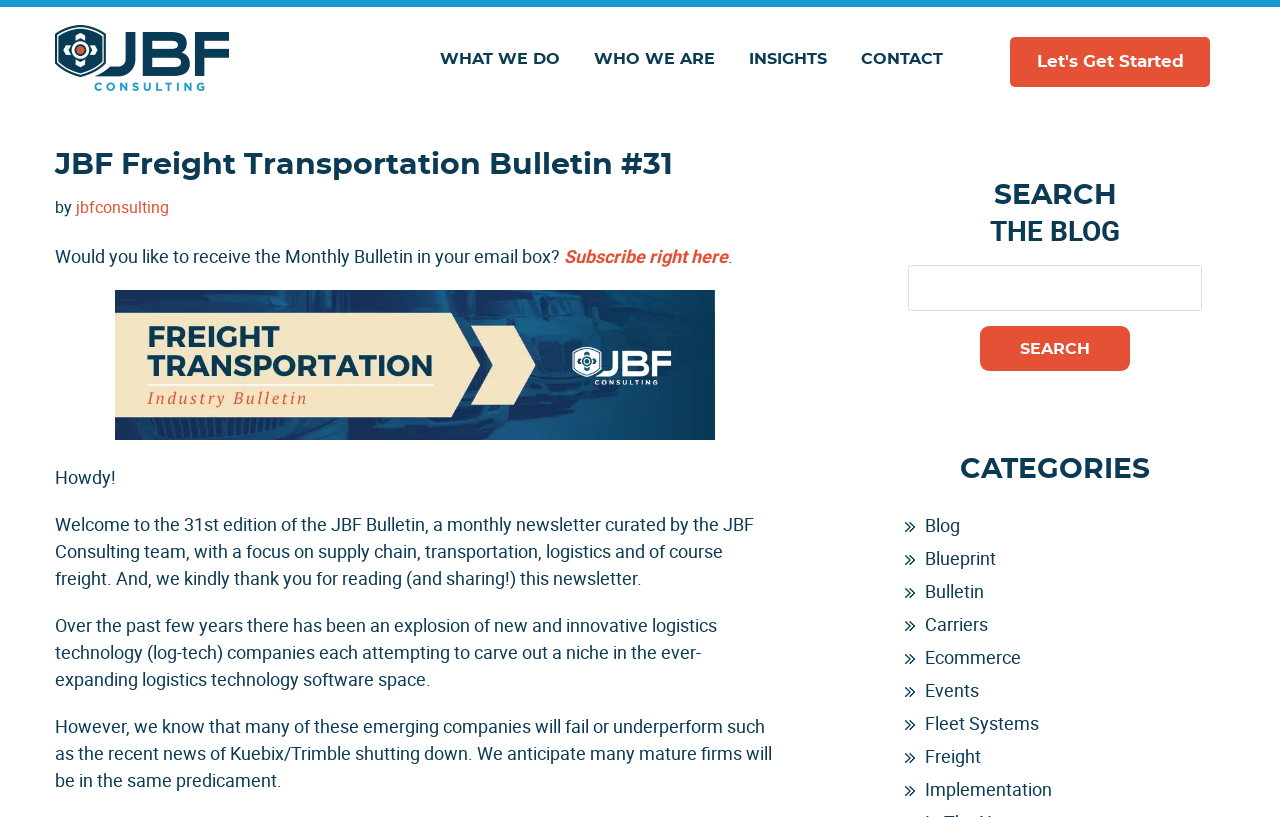Detail the webpage's structure and highlights in your description.

The webpage is the 31st edition of the JBF Bulletin, a monthly newsletter curated by the JBF Consulting team. At the top, there is a logo on the left side, and a navigation menu with links to "WHAT WE DO", "WHO WE ARE", "INSIGHTS", and "CONTACT" on the right side. Below the navigation menu, there is a call-to-action button "Let's Get Started" on the right side.

The main content area is divided into two sections. On the left side, there is a header section with the title "JBF Freight Transportation Bulletin #31" and a subtitle "by JBF Consulting". Below the header, there is a paragraph of text asking users if they would like to receive the Monthly Bulletin in their email box, with a link to subscribe. There is also an image with the title "EMAIL-BULLETIN-HEADER-FINAL" above the paragraph.

The main content section starts with a greeting "Howdy!" and a welcome message to the 31st edition of the JBF Bulletin. The content is a newsletter with multiple paragraphs discussing topics related to supply chain, transportation, logistics, and freight. There are a total of three paragraphs in the main content section.

On the right side, there is a primary sidebar with a search bar at the top, allowing users to search the blog. Below the search bar, there are links to various categories, including "Blog", "Blueprint", "Bulletin", "Carriers", "Ecommerce", "Events", "Fleet Systems", "Freight", and "Implementation".